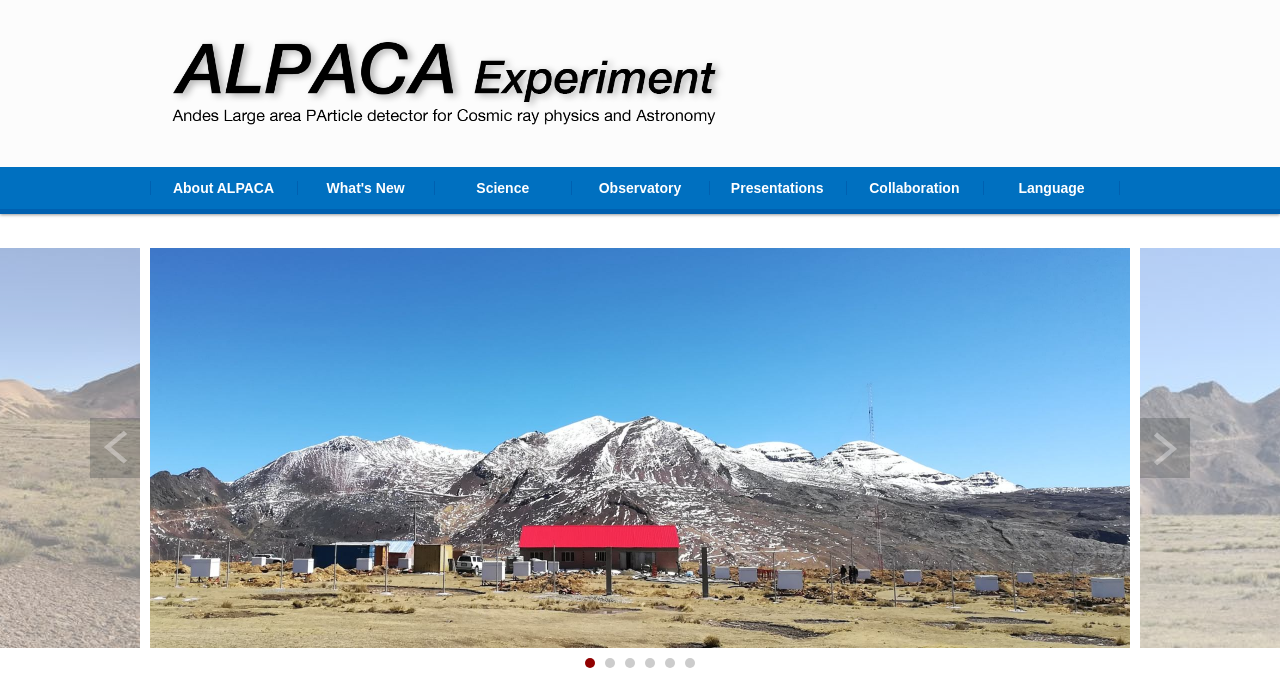What is the main topic of this webpage?
Based on the image, answer the question with a single word or brief phrase.

ALPACA Experiment